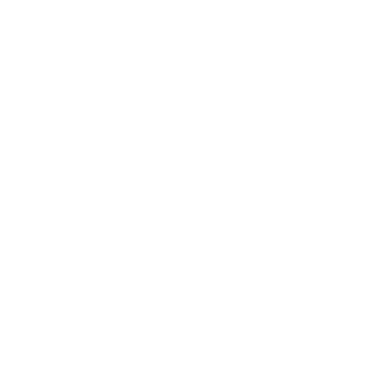Who is the artist featured on the cover?
Using the image, provide a detailed and thorough answer to the question.

The caption explicitly states that the cover of the Gagosian Quarterly features a vibrant artwork by the renowned artist Roy Lichtenstein, which is a prominent figure in the art world.